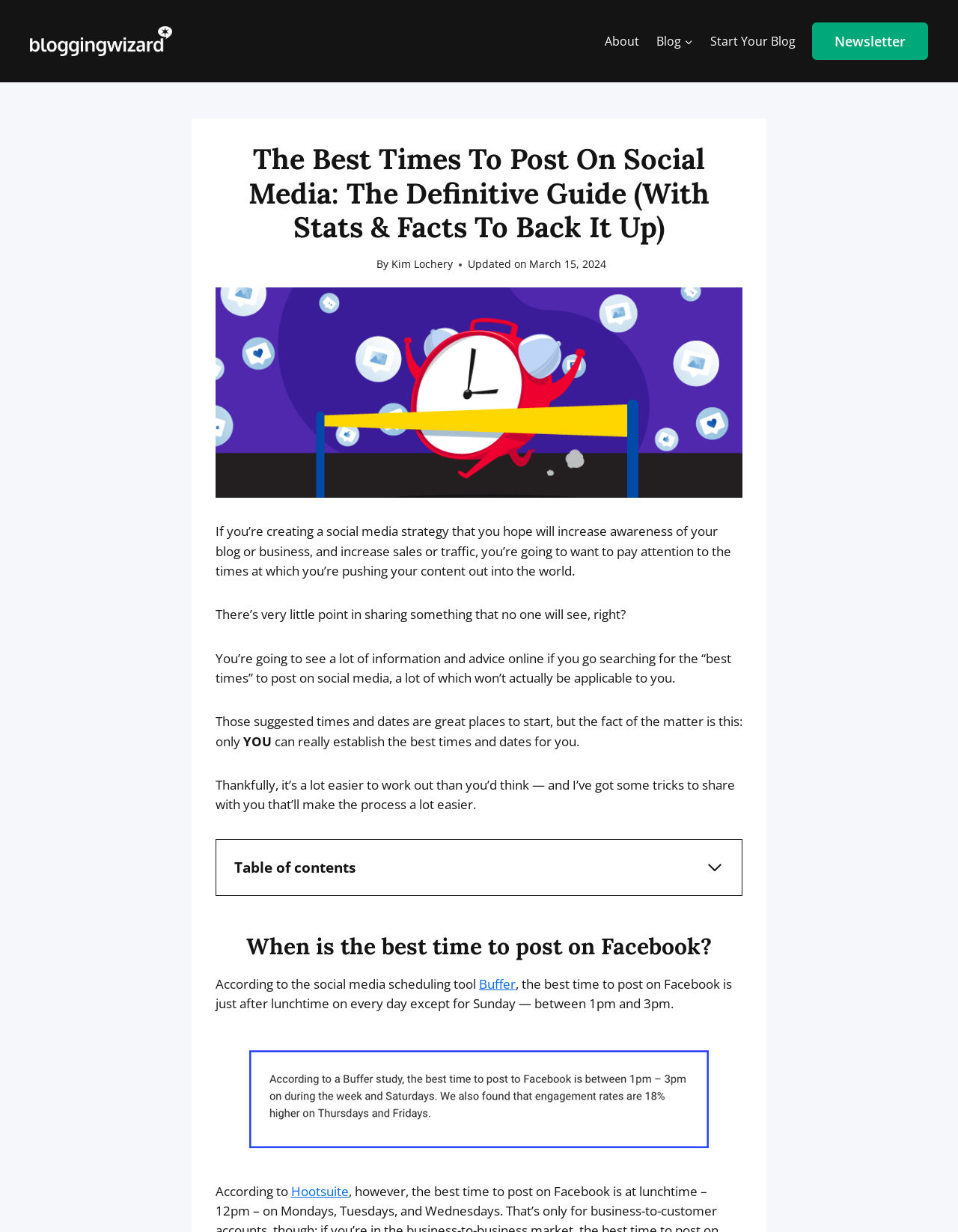Locate the bounding box for the described UI element: "Hootsuite". Ensure the coordinates are four float numbers between 0 and 1, formatted as [left, top, right, bottom].

[0.304, 0.96, 0.364, 0.974]